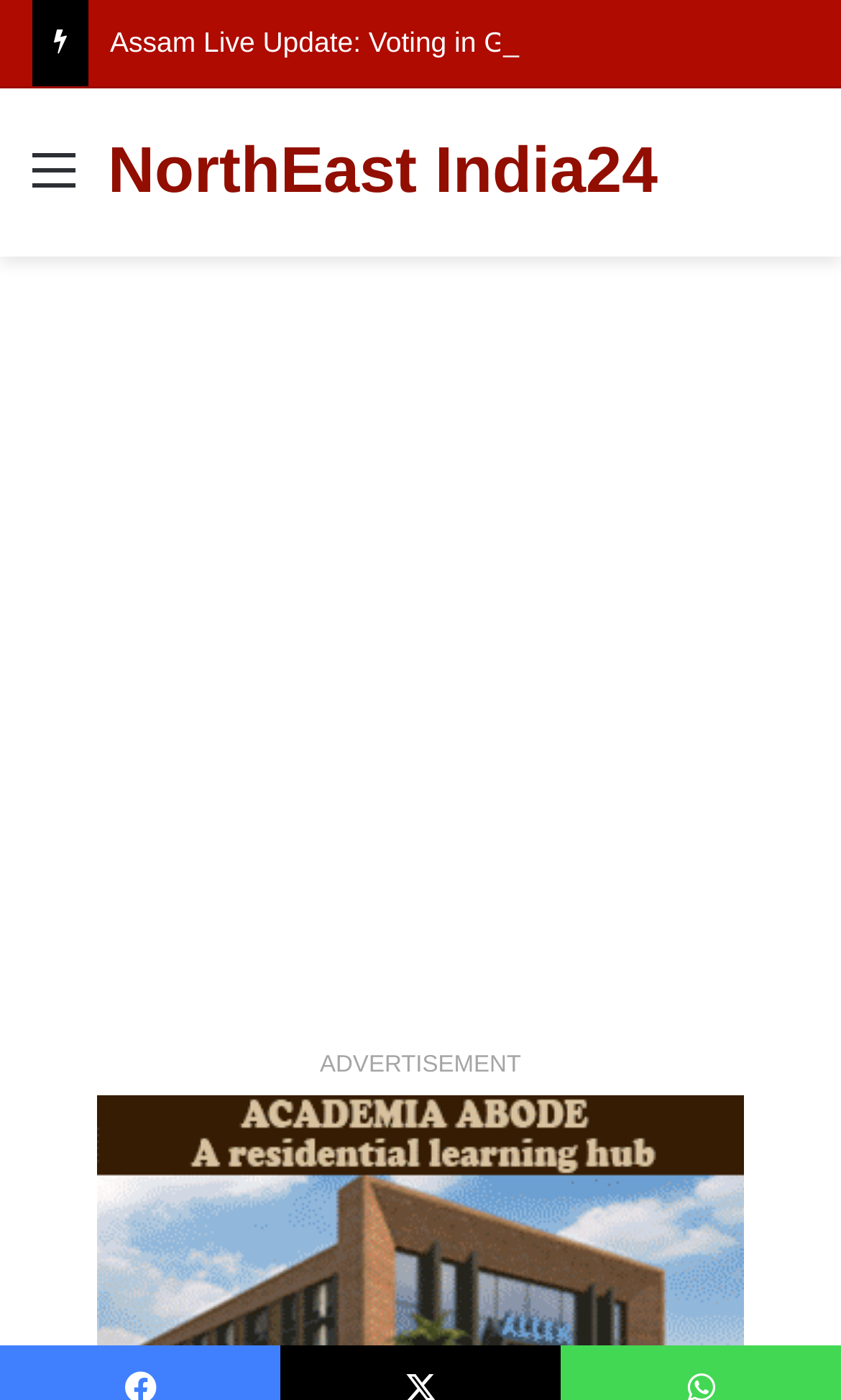Give a one-word or short phrase answer to this question: 
What is the text above the advertisement?

ADVERTISEMENT